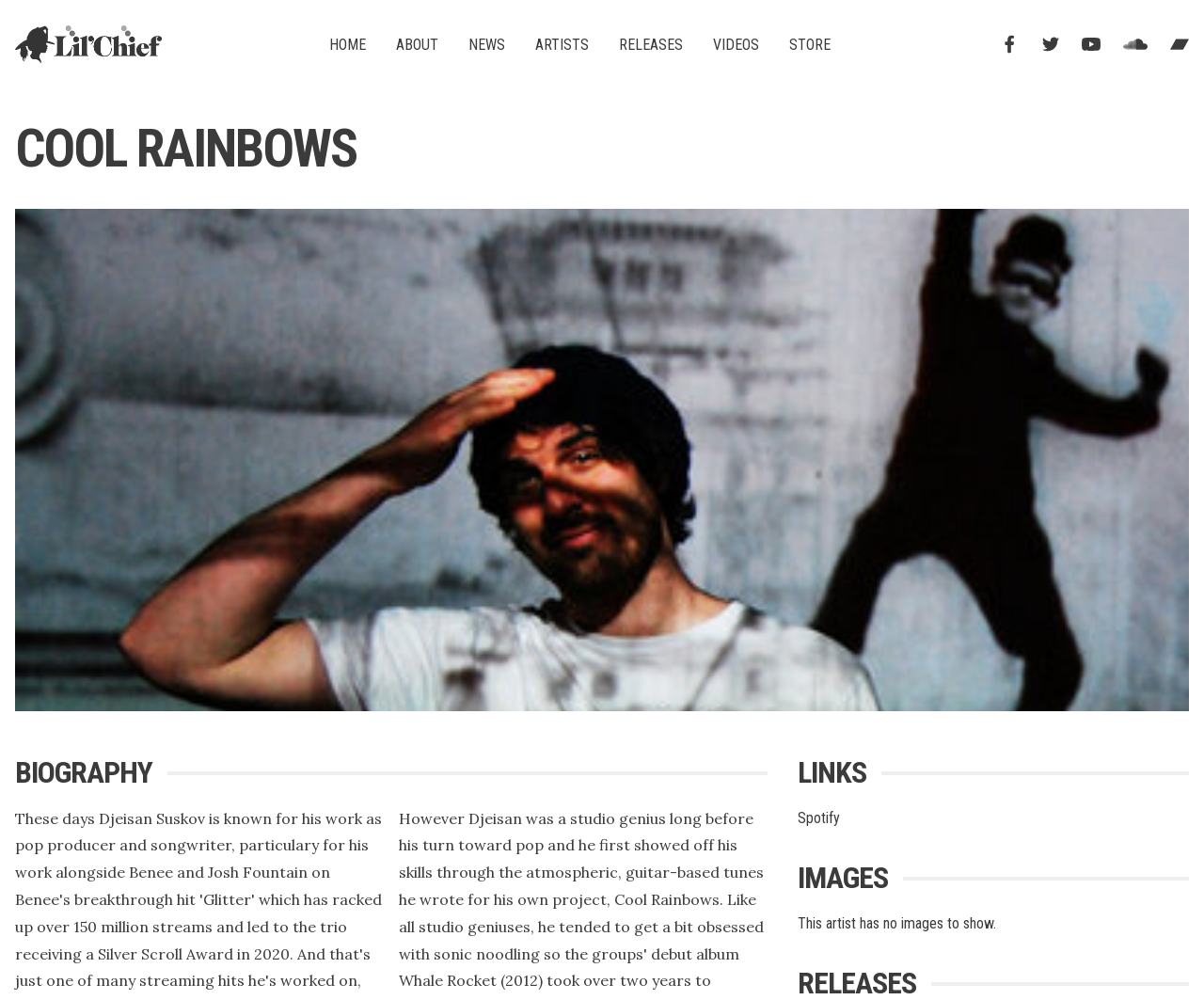Please identify the bounding box coordinates of the element I should click to complete this instruction: 'check biography'. The coordinates should be given as four float numbers between 0 and 1, like this: [left, top, right, bottom].

[0.012, 0.742, 0.637, 0.805]